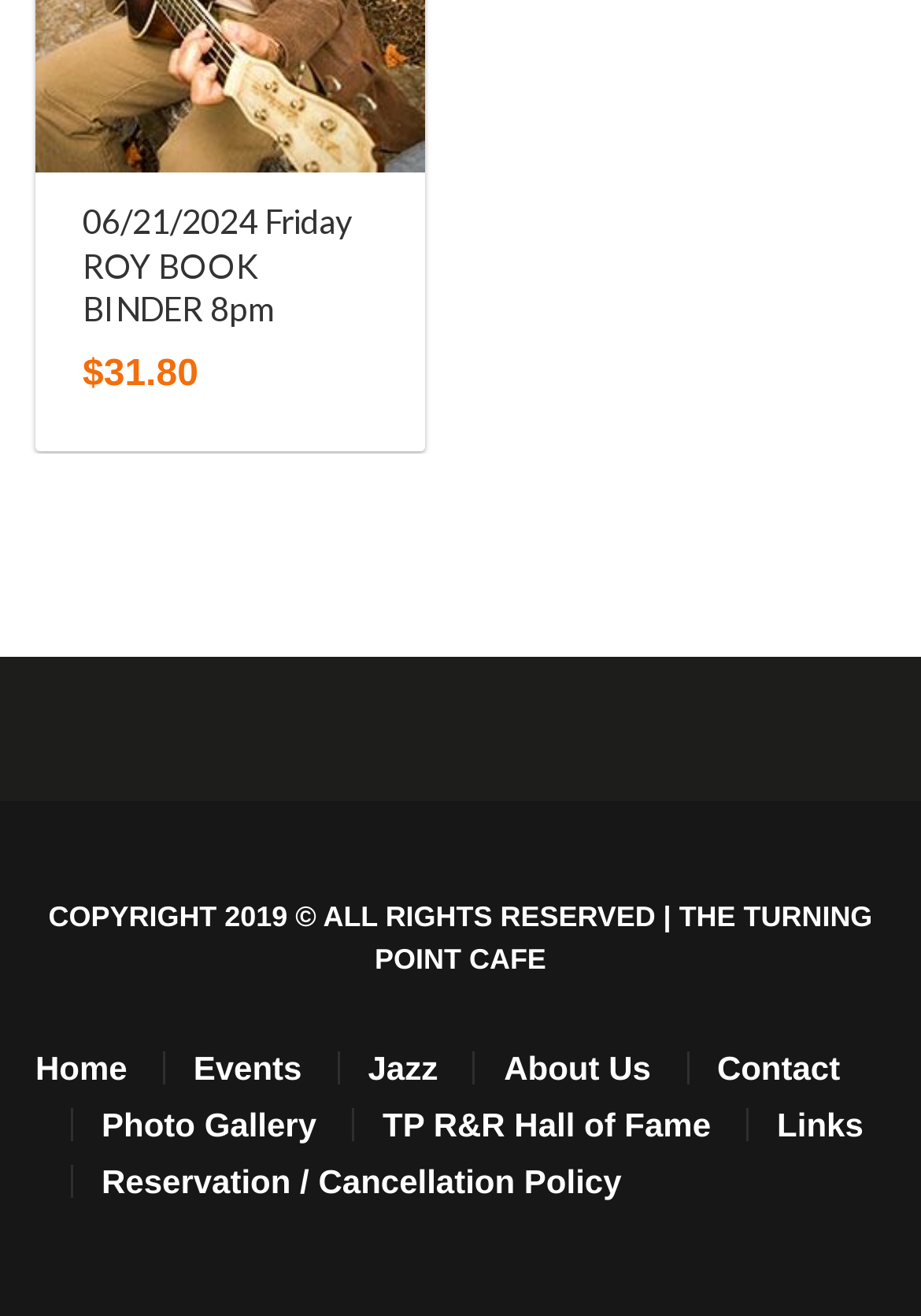Find the bounding box coordinates of the element you need to click on to perform this action: 'check About Us'. The coordinates should be represented by four float values between 0 and 1, in the format [left, top, right, bottom].

[0.547, 0.797, 0.707, 0.825]